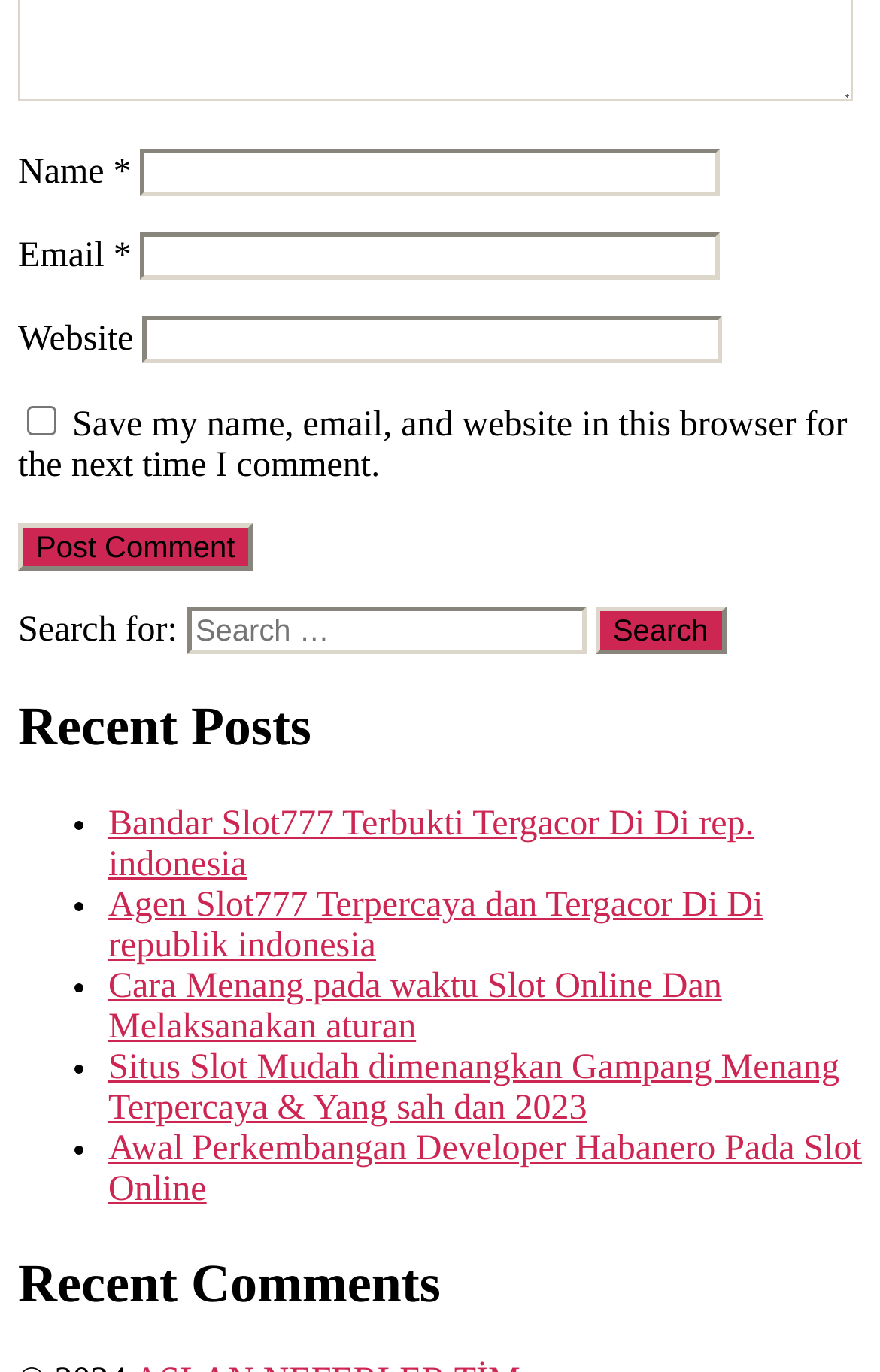Answer the question below in one word or phrase:
What is the function of the button at the bottom?

Post Comment